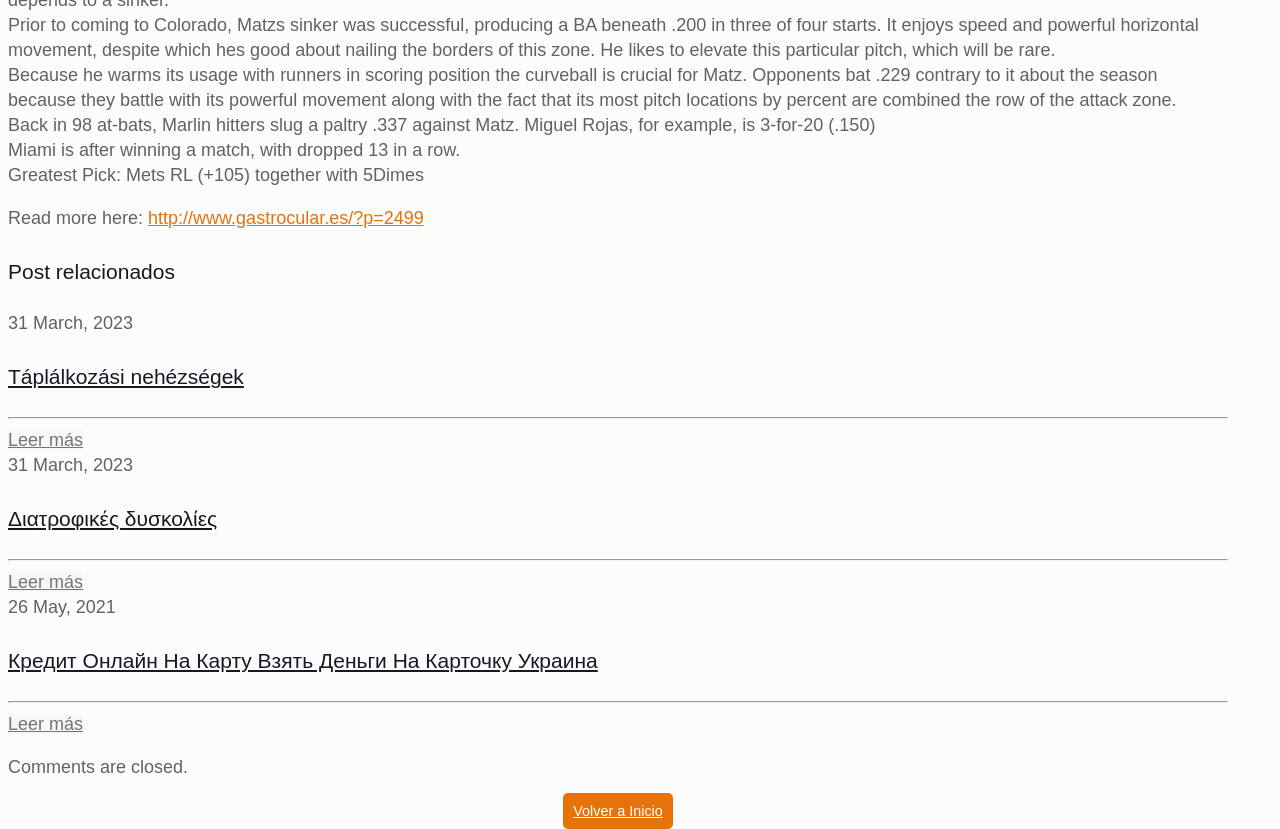Locate the bounding box coordinates of the element that needs to be clicked to carry out the instruction: "Visit the related post". The coordinates should be given as four float numbers ranging from 0 to 1, i.e., [left, top, right, bottom].

[0.006, 0.441, 0.19, 0.468]